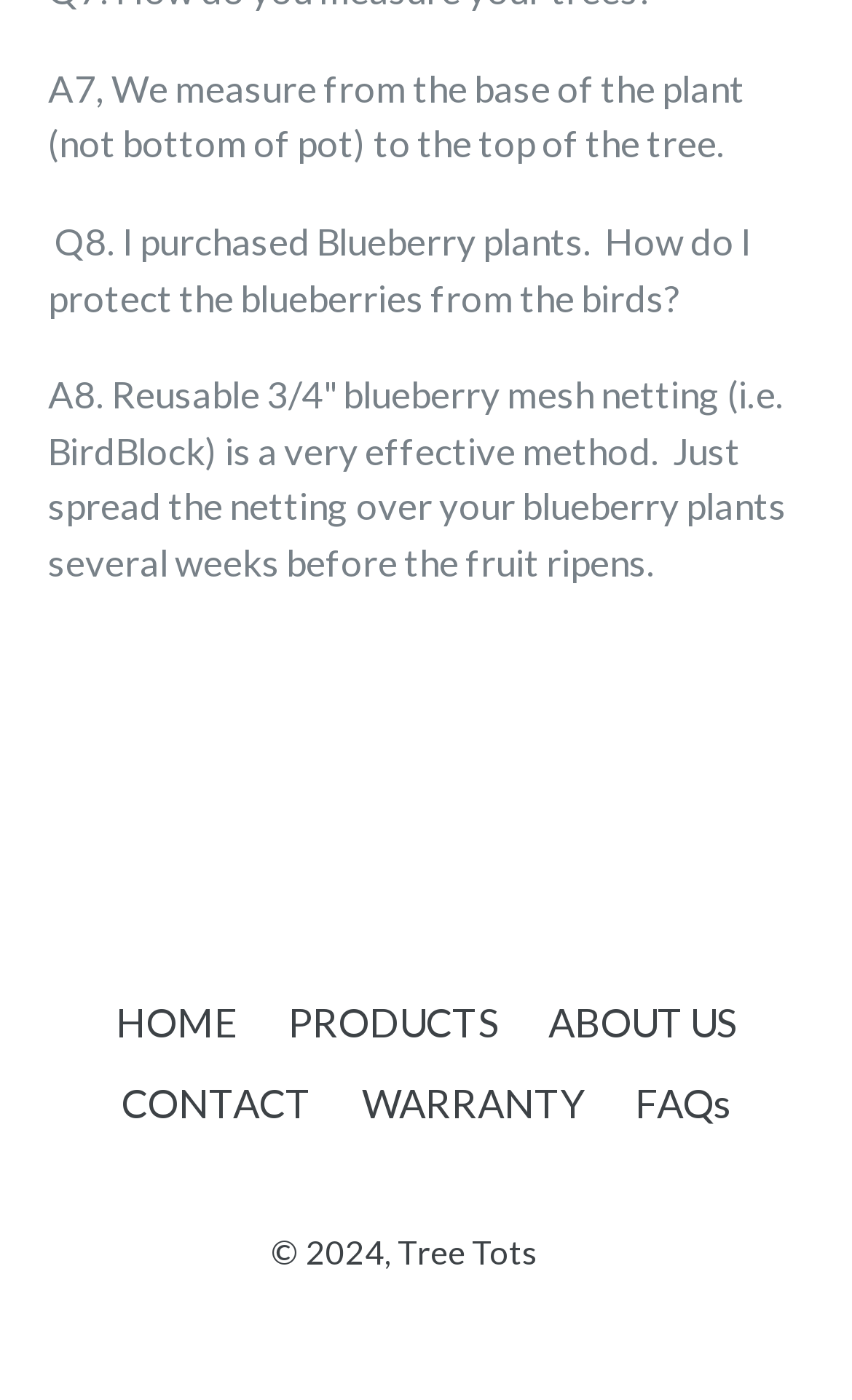Predict the bounding box coordinates for the UI element described as: "PRODUCTS". The coordinates should be four float numbers between 0 and 1, presented as [left, top, right, bottom].

[0.338, 0.713, 0.585, 0.748]